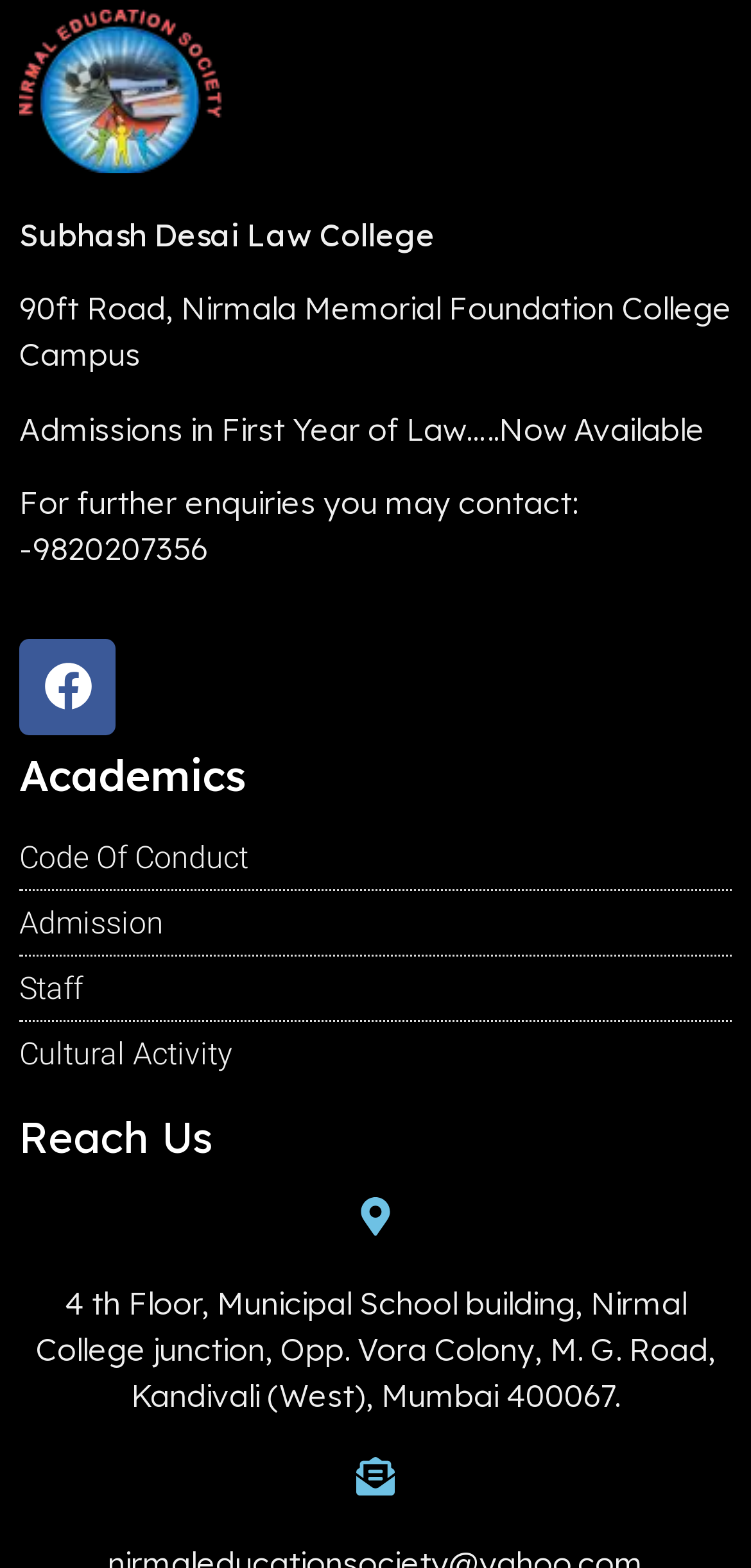What is the name of the law college?
Provide a one-word or short-phrase answer based on the image.

Subhash Desai Law College